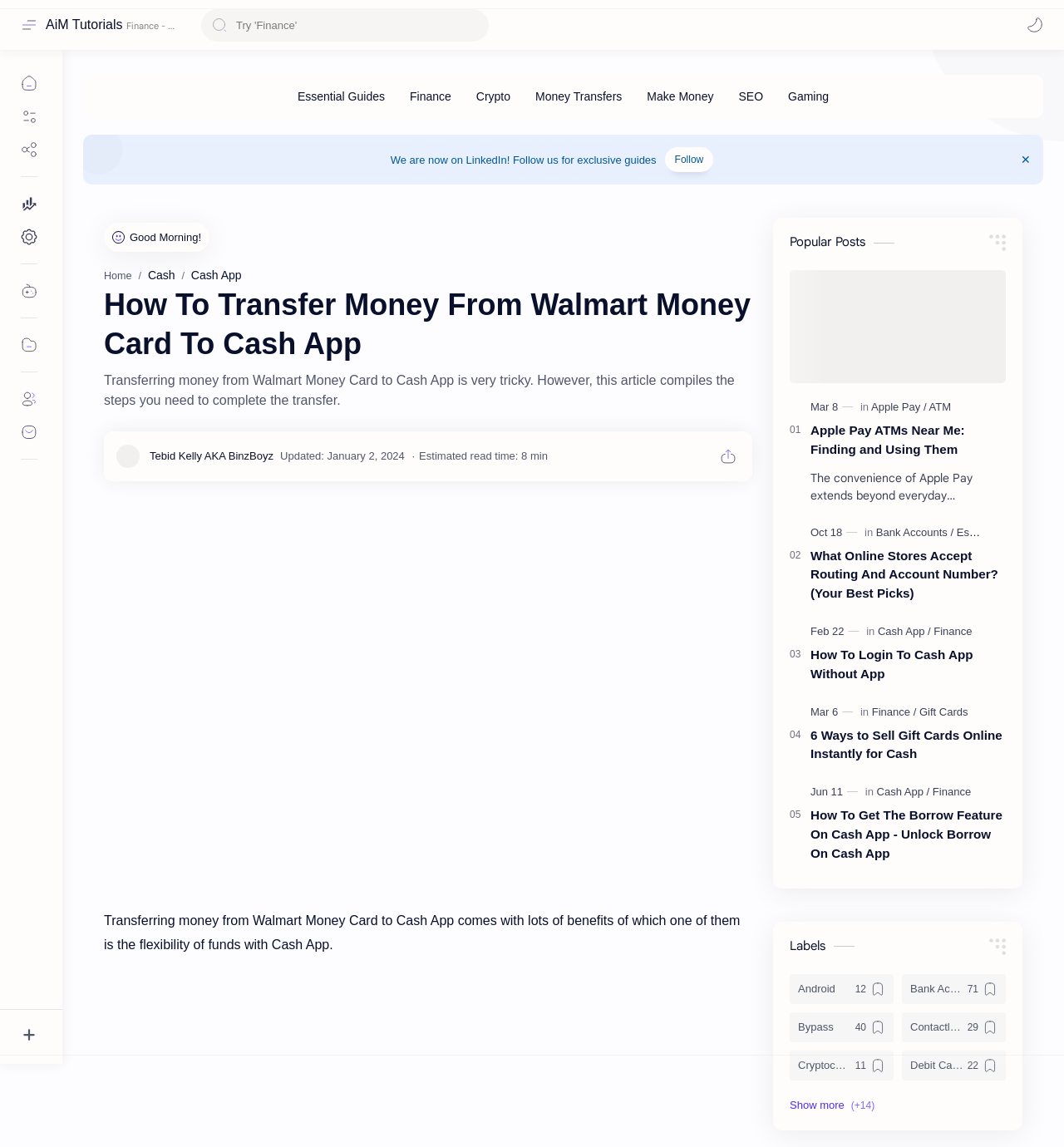Please identify the bounding box coordinates of the element that needs to be clicked to perform the following instruction: "Follow us on LinkedIn".

[0.625, 0.128, 0.671, 0.15]